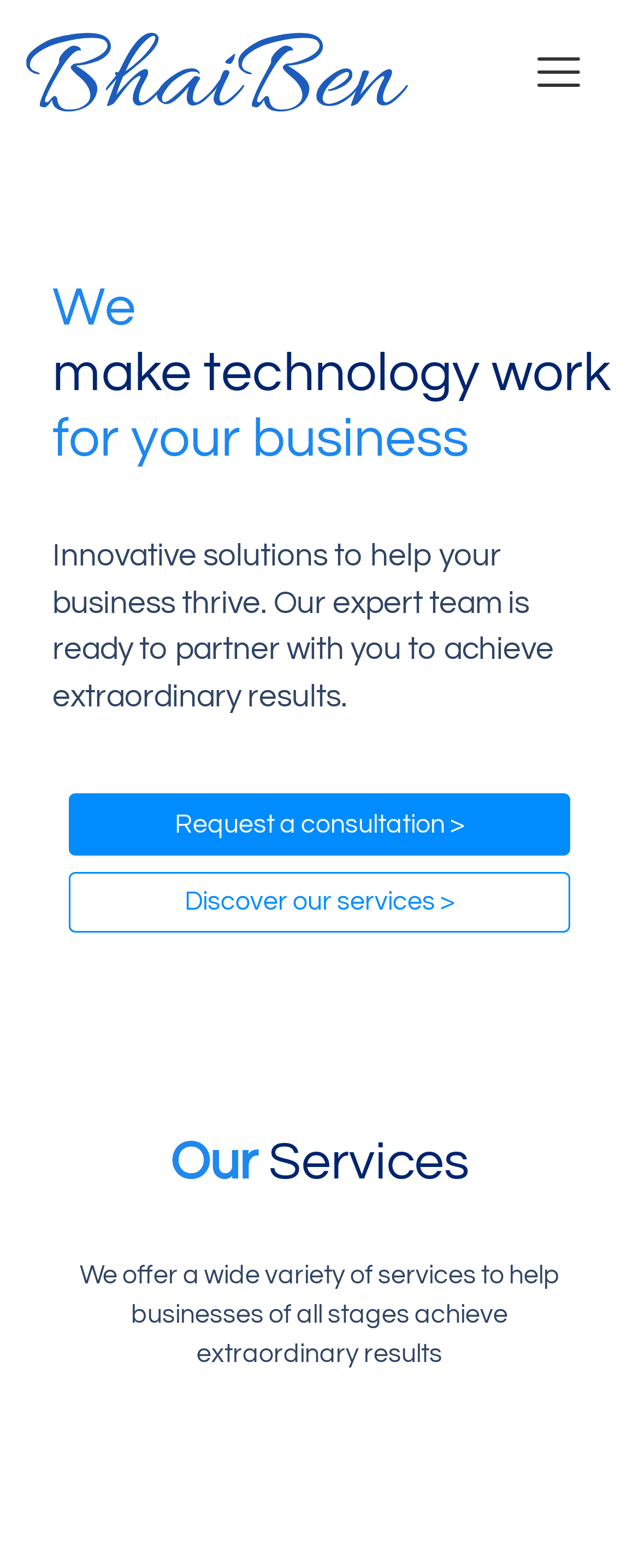What services does the company offer?
Using the image as a reference, answer the question with a short word or phrase.

a wide variety of services